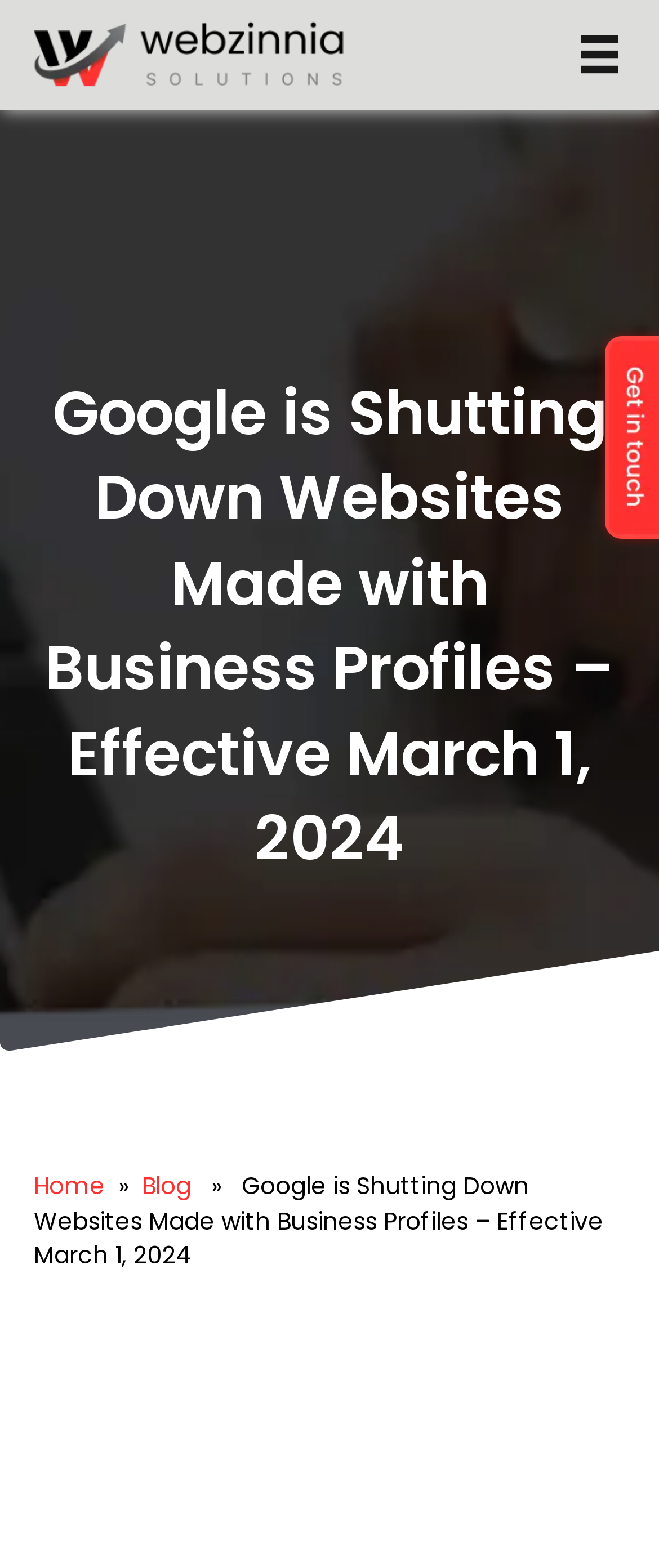What is the logo of the website? Using the information from the screenshot, answer with a single word or phrase.

Google